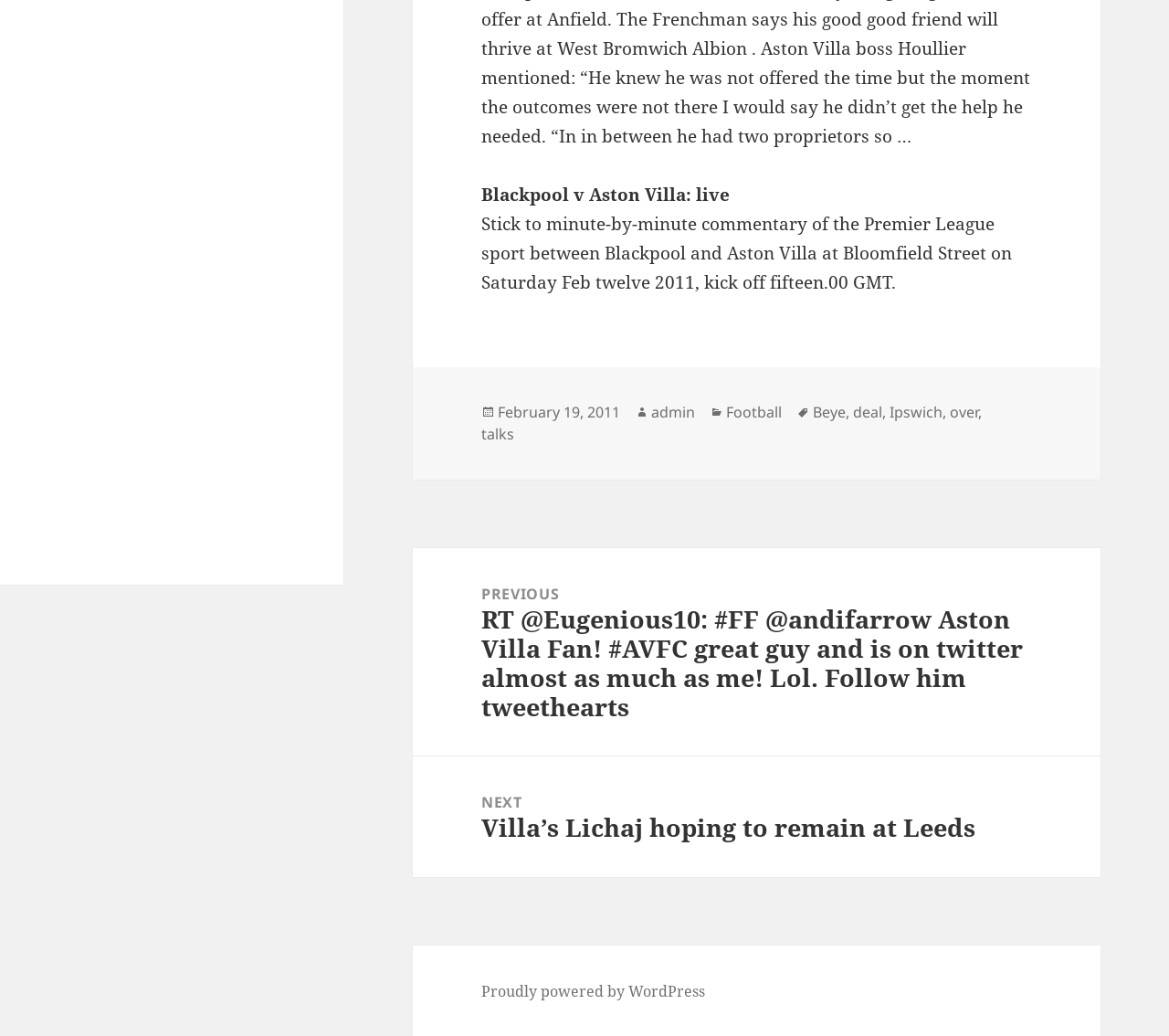Using the provided description: "February 19, 2011", find the bounding box coordinates of the corresponding UI element. The output should be four float numbers between 0 and 1, in the format [left, top, right, bottom].

[0.426, 0.388, 0.53, 0.408]